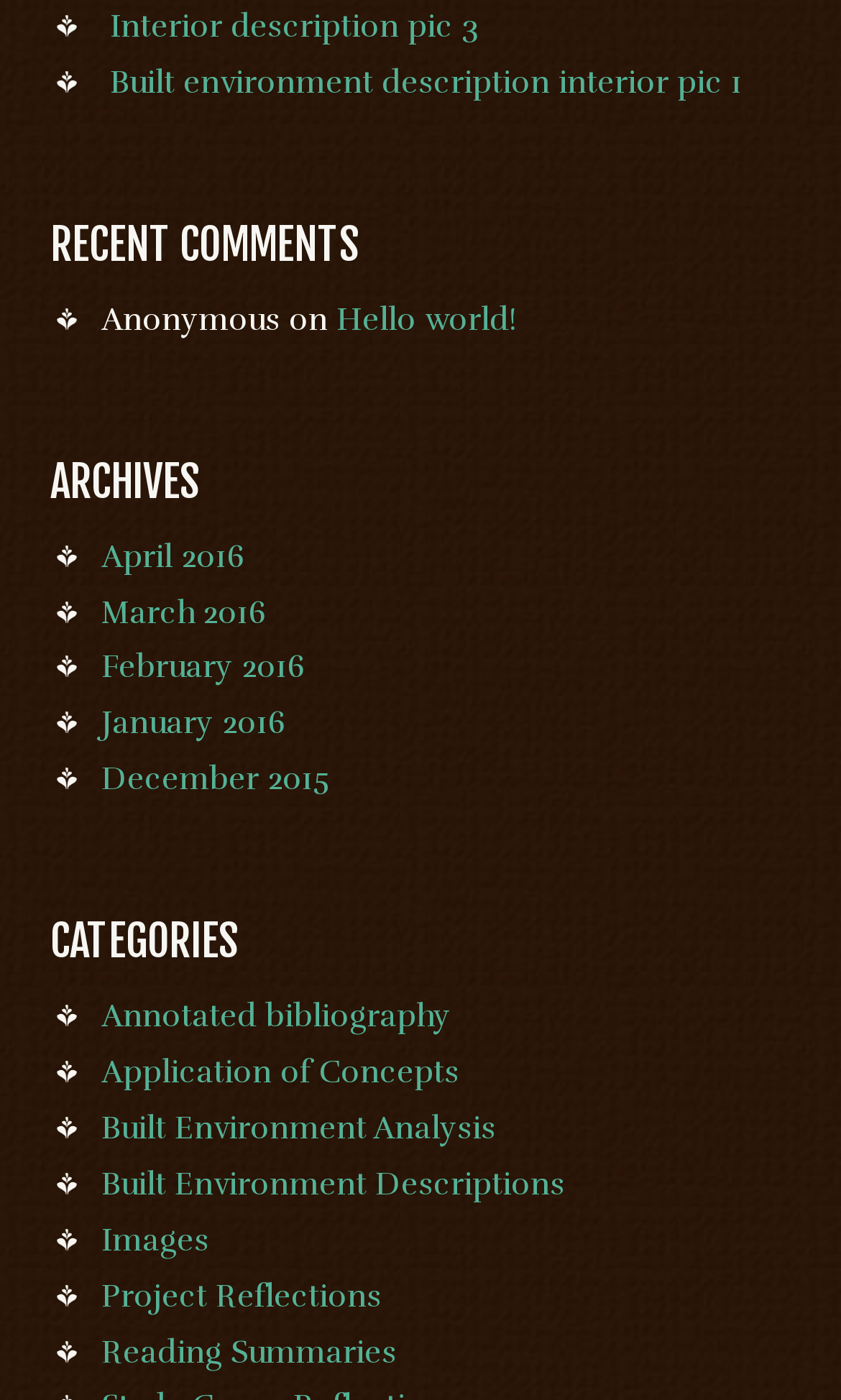Identify the bounding box coordinates of the section that should be clicked to achieve the task described: "Browse Built Environment Descriptions".

[0.121, 0.831, 0.672, 0.859]